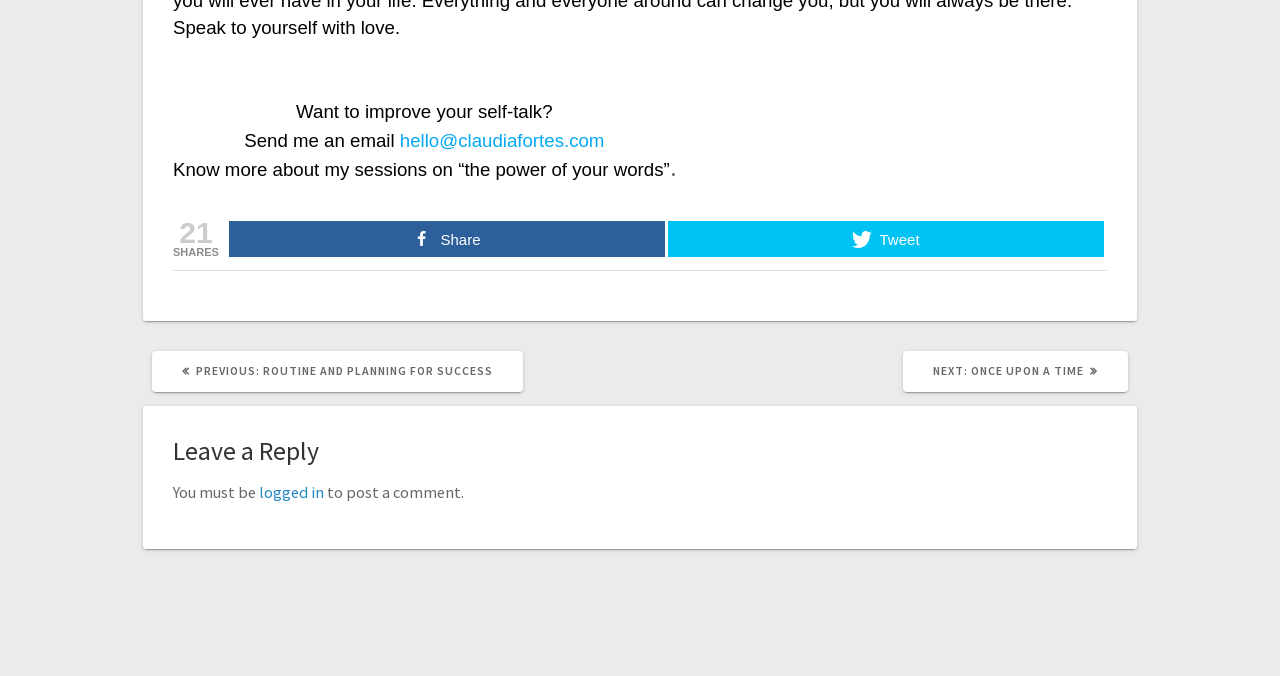Locate the UI element that matches the description Share in the webpage screenshot. Return the bounding box coordinates in the format (top-left x, top-left y, bottom-right x, bottom-right y), with values ranging from 0 to 1.

[0.179, 0.327, 0.519, 0.381]